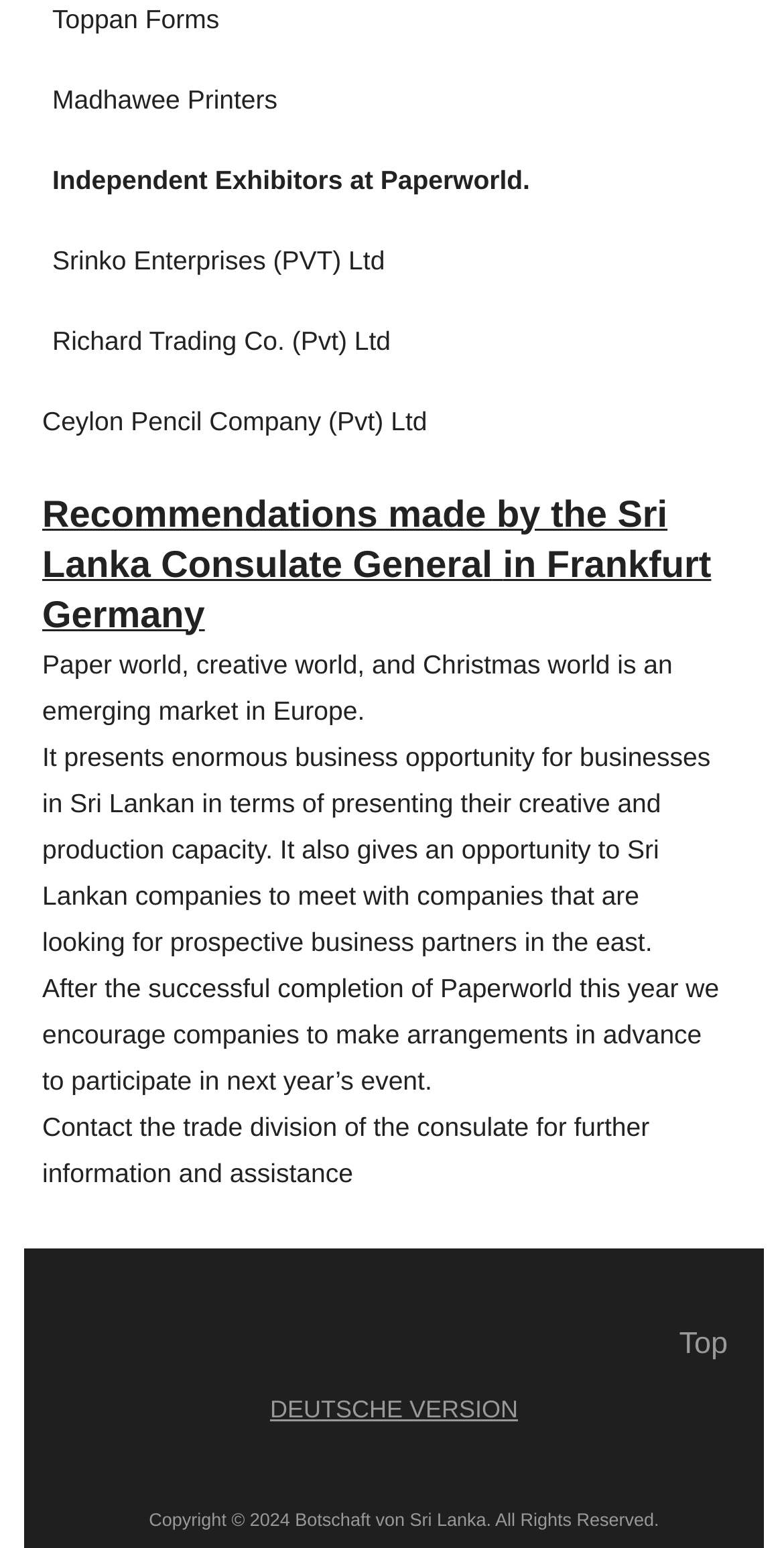Provide your answer in one word or a succinct phrase for the question: 
What is the name of the event mentioned?

Paperworld